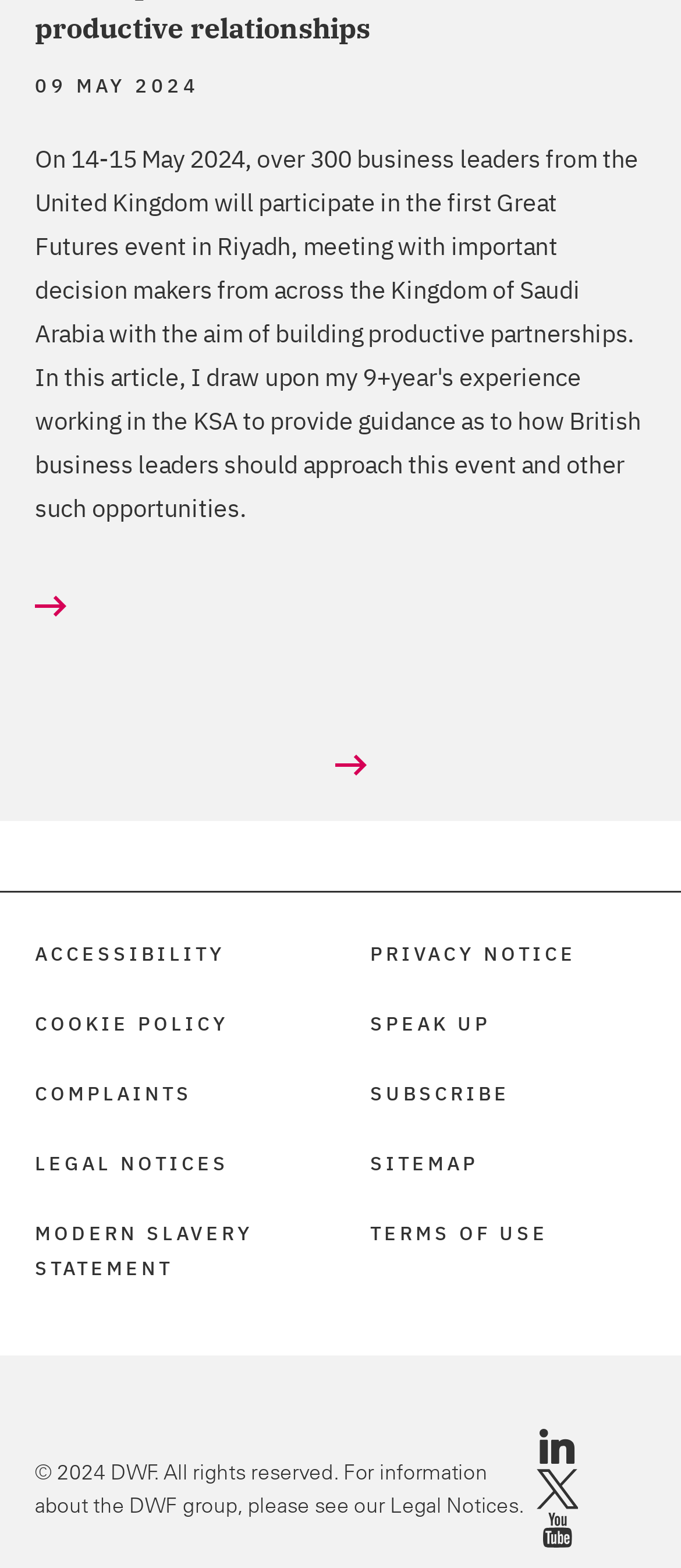How many links are there in the footer section?
Please give a detailed and elaborate answer to the question based on the image.

The footer section of the webpage contains 10 links, which are ACCESSIBILITY, COOKIE POLICY, COMPLAINTS, LEGAL NOTICES, MODERN SLAVERY STATEMENT, PRIVACY NOTICE, SPEAK UP, SUBSCRIBE, SITEMAP, and TERMS OF USE.